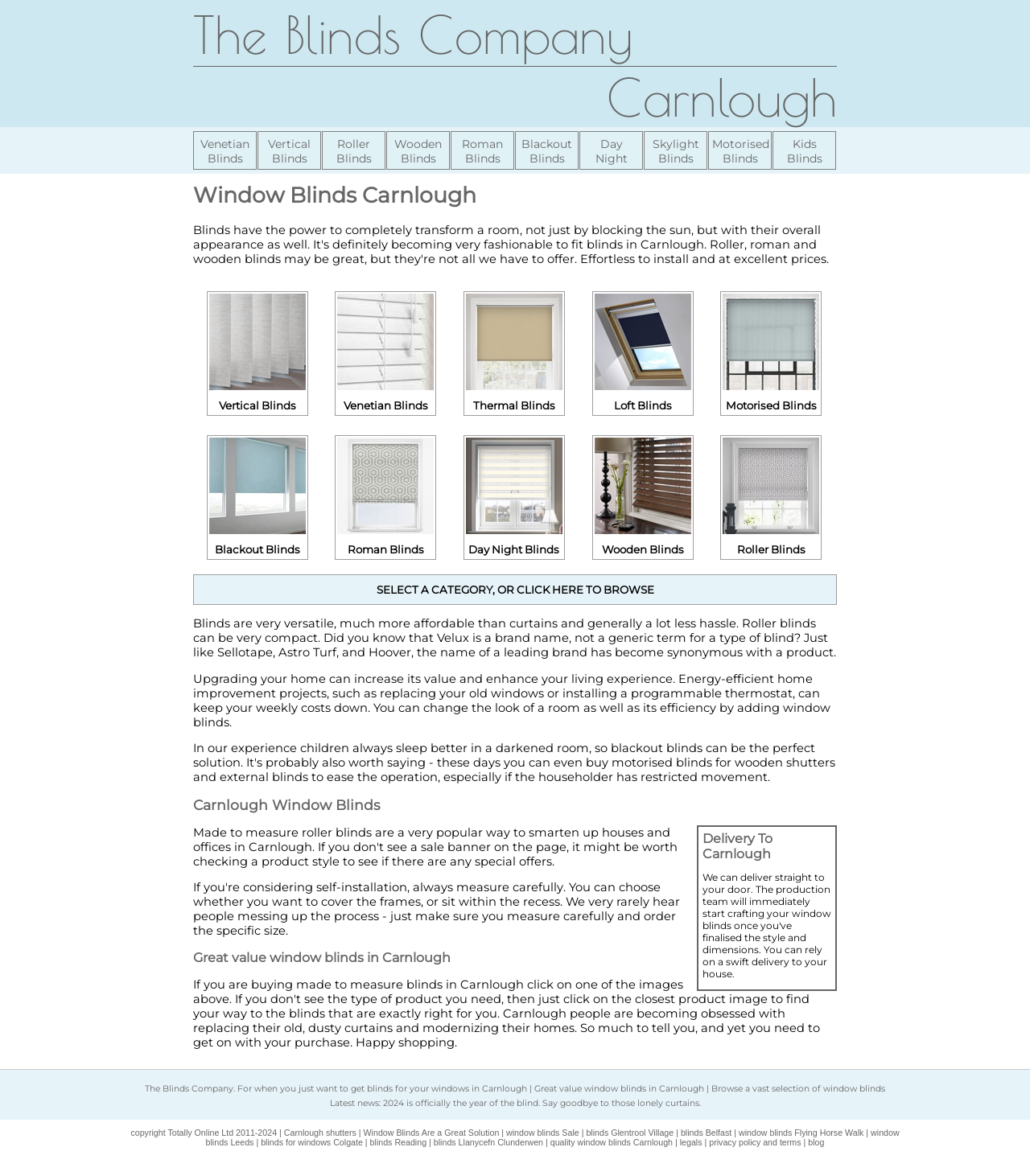Can you find and generate the webpage's heading?

Window Blinds Carnlough